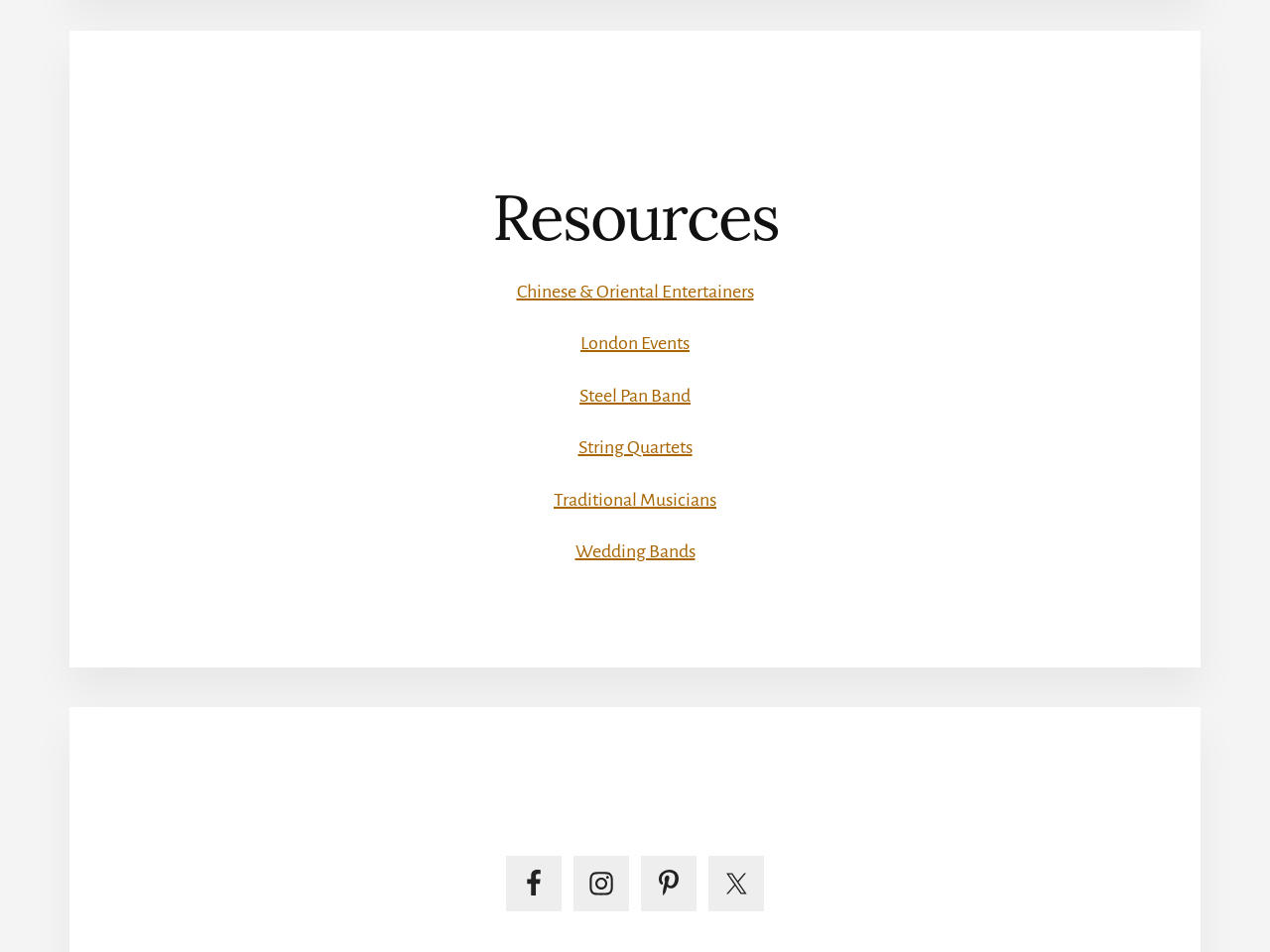What is the category of the 'Chinese & Oriental Entertainers' link?
Using the information from the image, provide a comprehensive answer to the question.

The 'Chinese & Oriental Entertainers' link is categorized under 'Resources', which is a heading on the webpage, suggesting that it provides information or services related to entertainment.